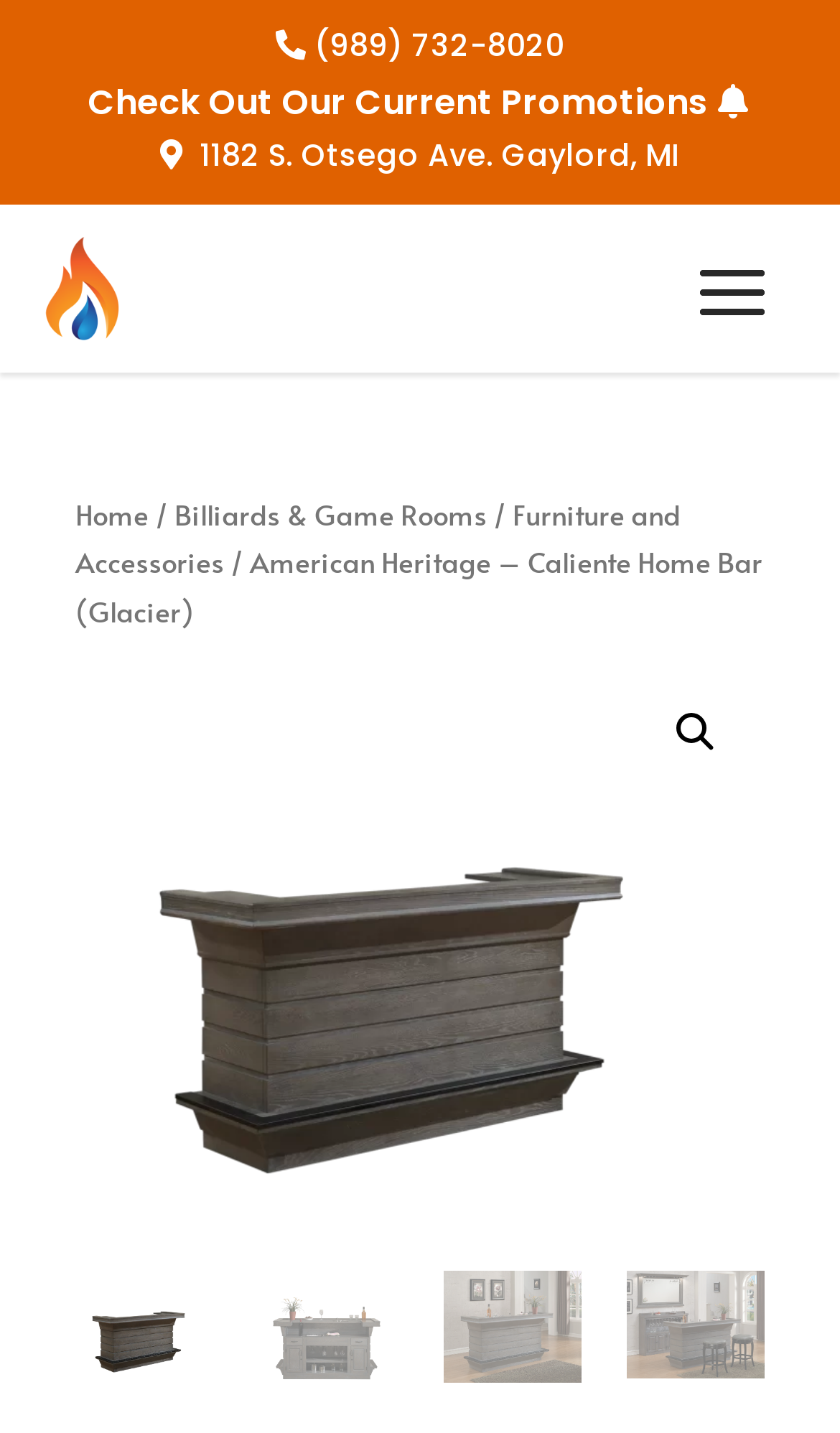Provide the text content of the webpage's main heading.

American Heritage – Caliente Home Bar (Glacier)